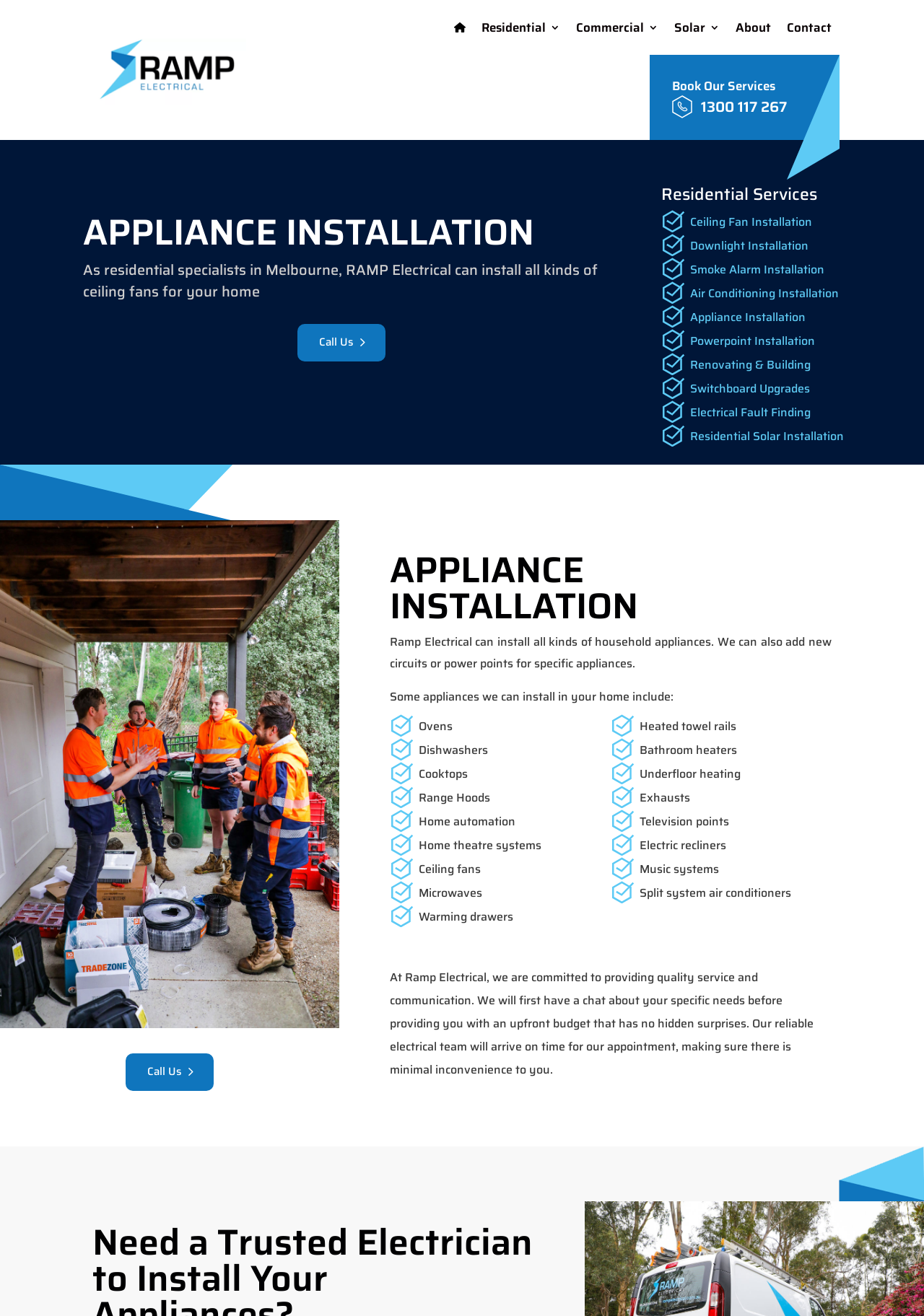Could you determine the bounding box coordinates of the clickable element to complete the instruction: "Click on the 'Book Our Services' link"? Provide the coordinates as four float numbers between 0 and 1, i.e., [left, top, right, bottom].

[0.727, 0.042, 0.852, 0.106]